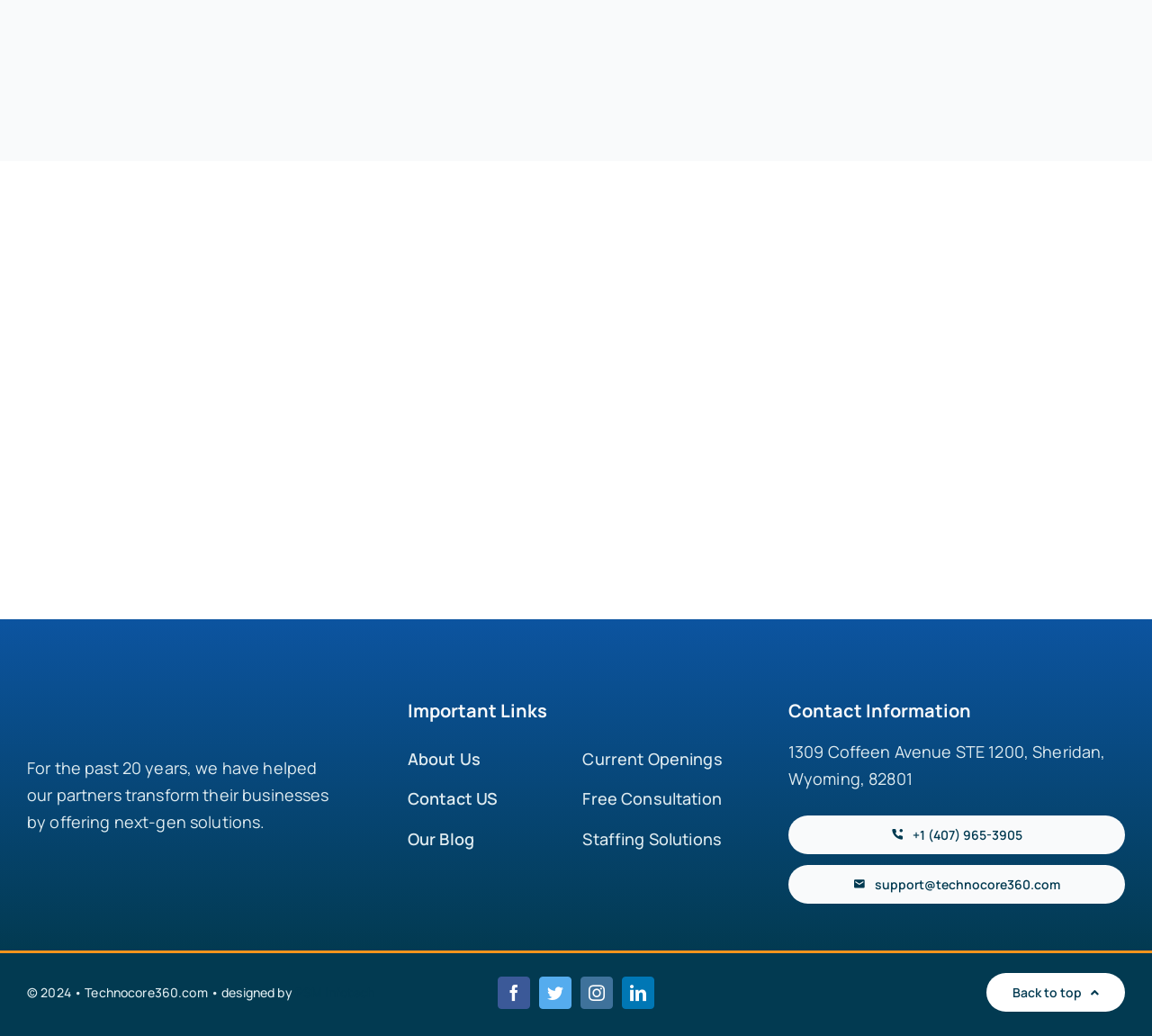By analyzing the image, answer the following question with a detailed response: What is the address of the company?

The contact information section has a static text '1309 Coffeen Avenue STE 1200, Sheridan, Wyoming, 82801', which is the address of the company.